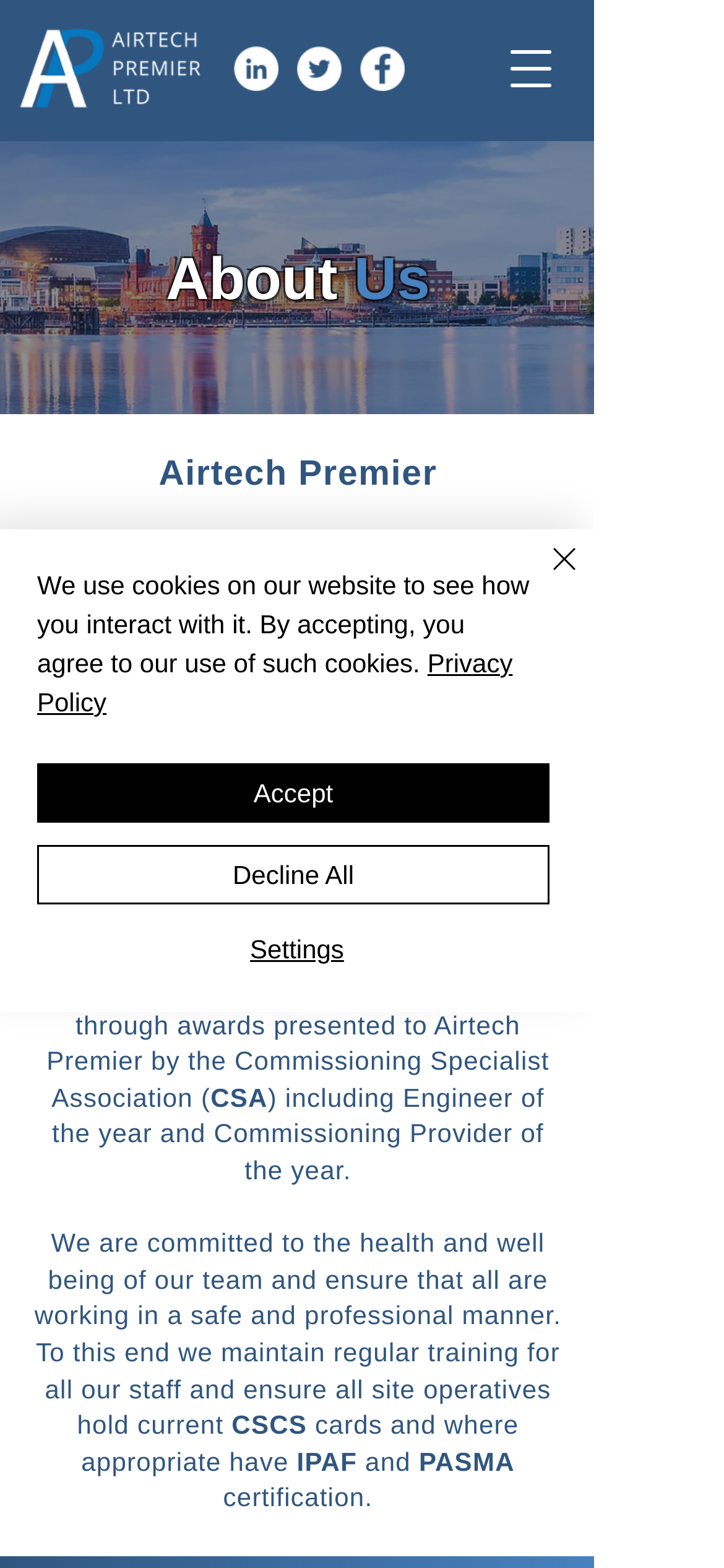Provide a brief response to the question below using a single word or phrase: 
What is the name of the association the company's Managing Director was Chairman of?

CSA